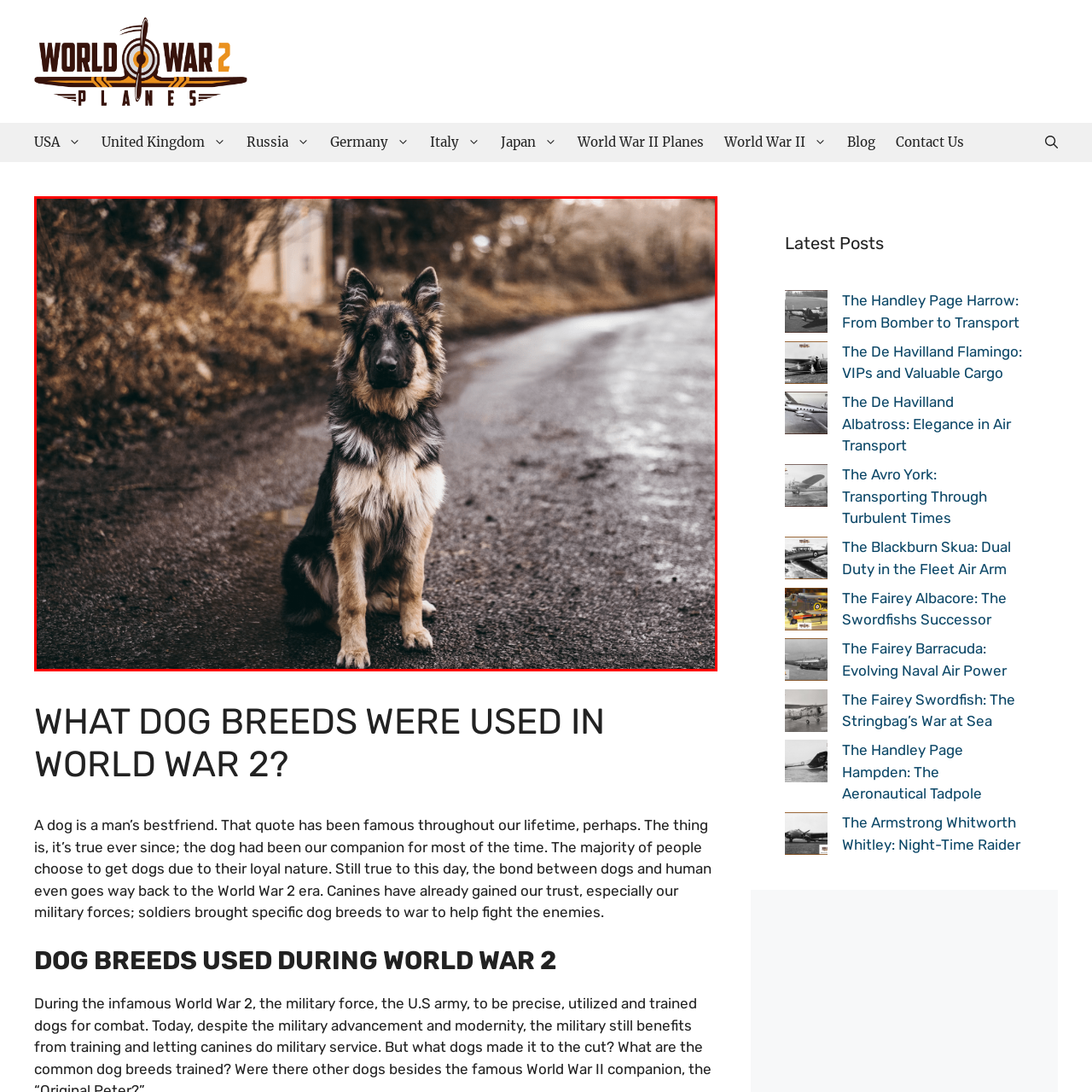Give a comprehensive description of the picture highlighted by the red border.

A majestic German Shepherd sits attentively on a quiet road, showcasing its striking coat of black and tan fur. The backdrop features a blurred, serene landscape of trees and a hint of a building, highlighting the dog's noble stature and alert demeanor. Known for their intelligence and loyalty, German Shepherds were among the prominent dog breeds utilized during World War II for various military roles. The image captures the essence of this breed, often regarded as a faithful companion, showcasing a perfect blend of strength and beauty. The dog's focus and poise evoke a sense of history, reflecting its significant contributions during turbulent times.